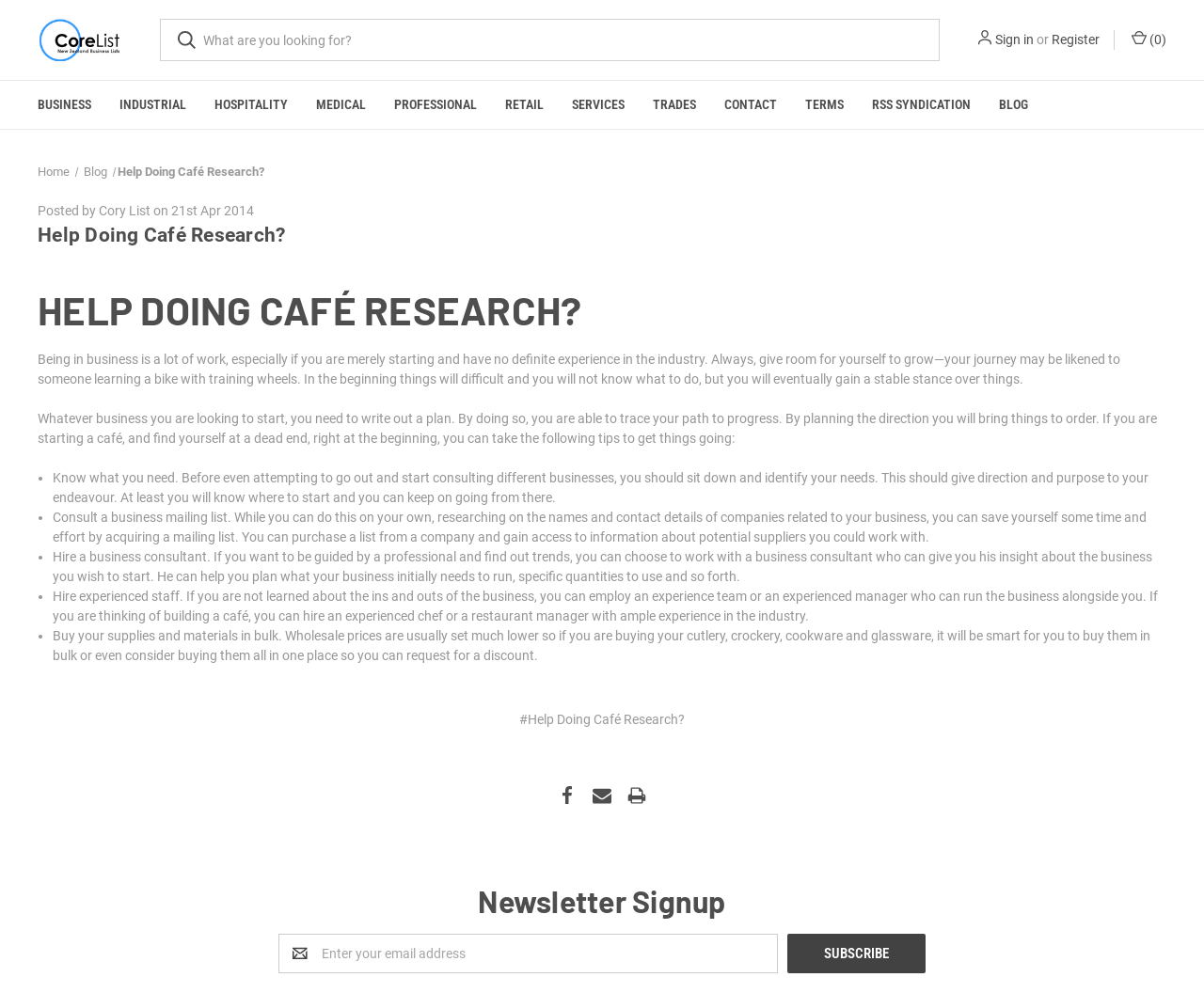Can you specify the bounding box coordinates for the region that should be clicked to fulfill this instruction: "Subscribe to the newsletter".

[0.654, 0.94, 0.769, 0.98]